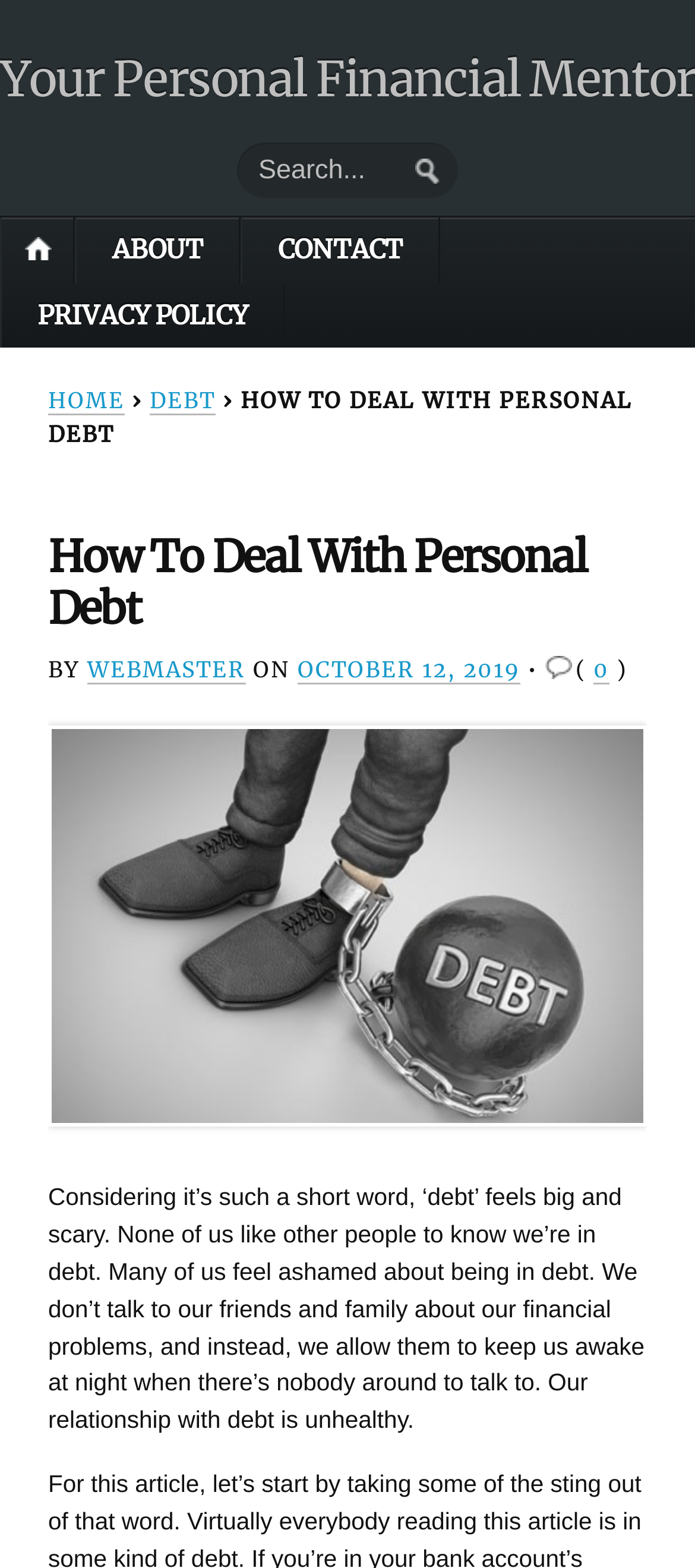Determine the bounding box of the UI component based on this description: "Contact". The bounding box coordinates should be four float values between 0 and 1, i.e., [left, top, right, bottom].

[0.349, 0.139, 0.631, 0.181]